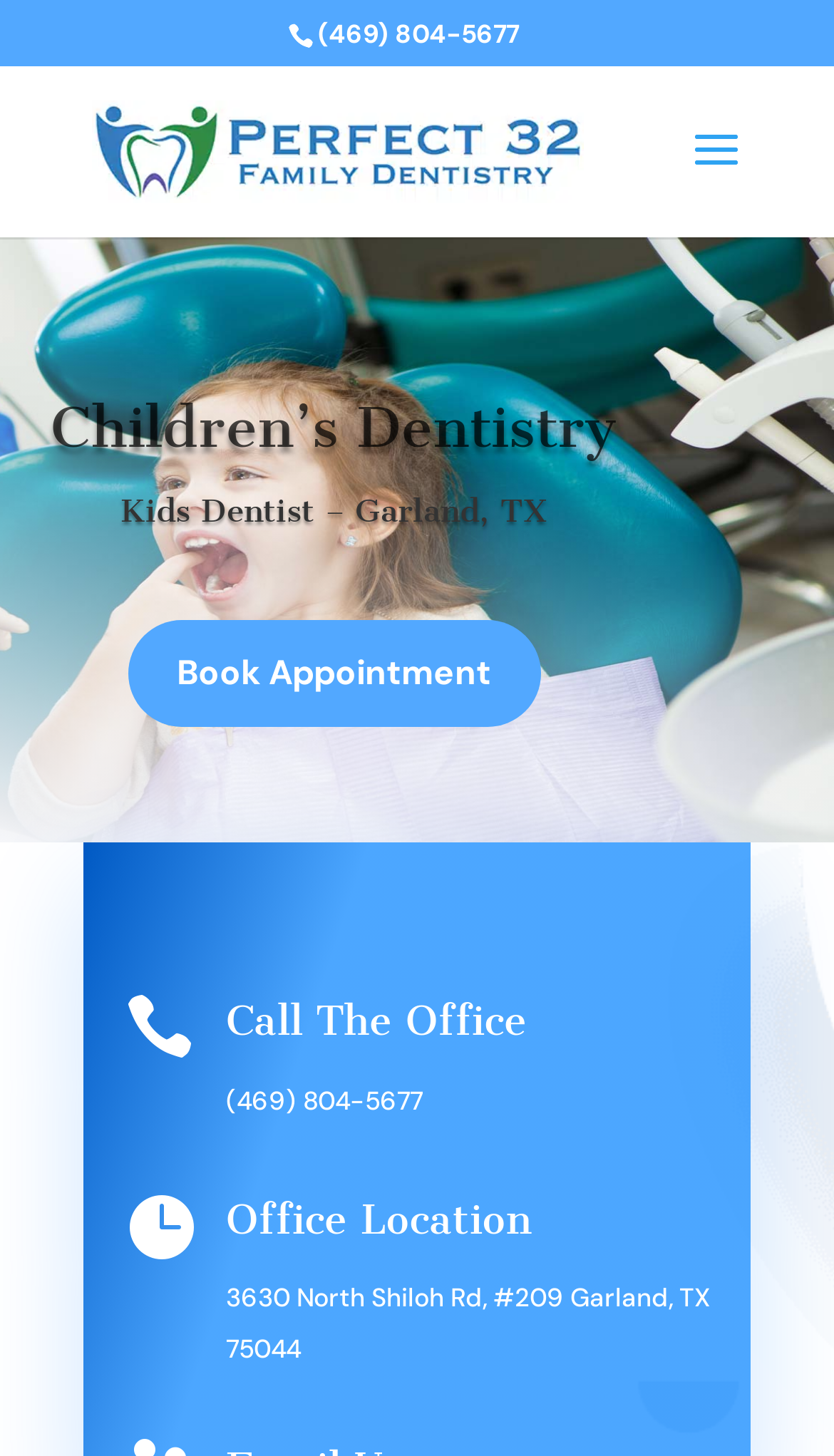Identify the bounding box for the UI element specified in this description: "(469) 804-5677". The coordinates must be four float numbers between 0 and 1, formatted as [left, top, right, bottom].

[0.271, 0.744, 0.506, 0.767]